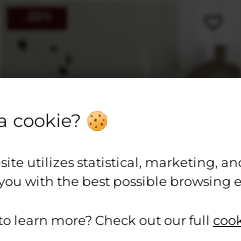What style is the candle holder?
Examine the image closely and answer the question with as much detail as possible.

The caption specifically identifies the style of the candle holder as 'Japandi', which is a design aesthetic that blends simplicity with elegance.